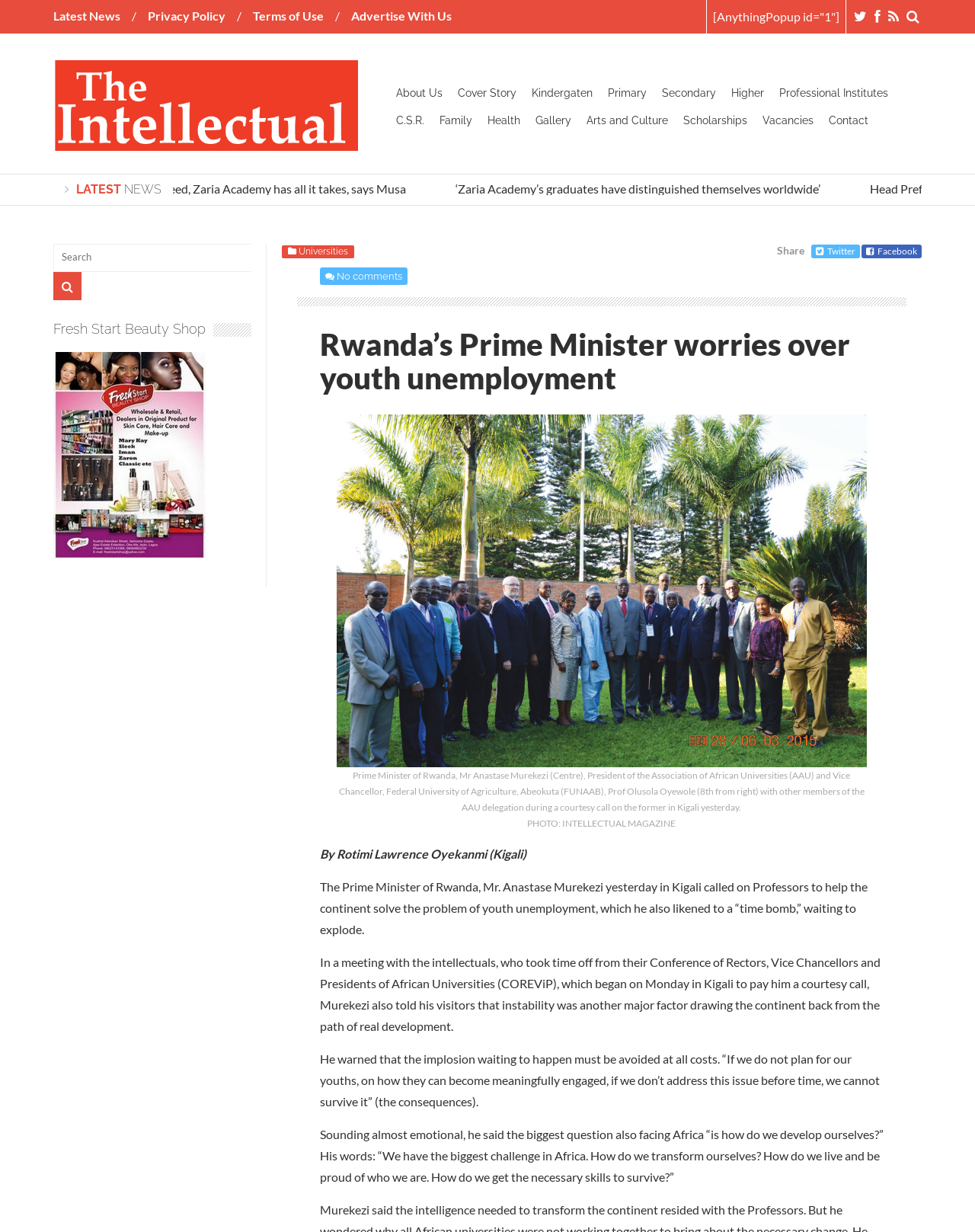Identify the bounding box coordinates of the area that should be clicked in order to complete the given instruction: "Search for something". The bounding box coordinates should be four float numbers between 0 and 1, i.e., [left, top, right, bottom].

[0.916, 0.005, 0.927, 0.024]